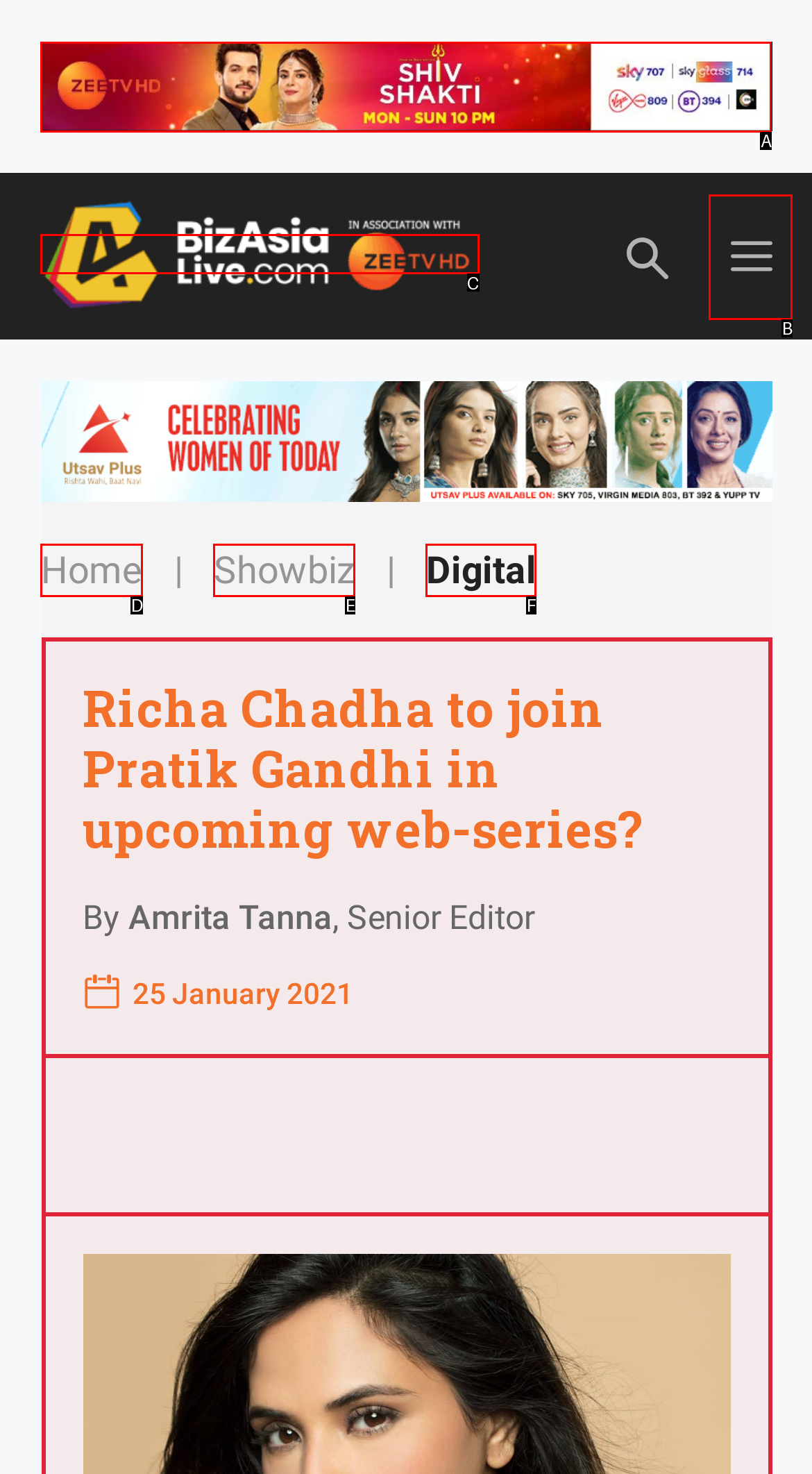Refer to the description: Menu and choose the option that best fits. Provide the letter of that option directly from the options.

B